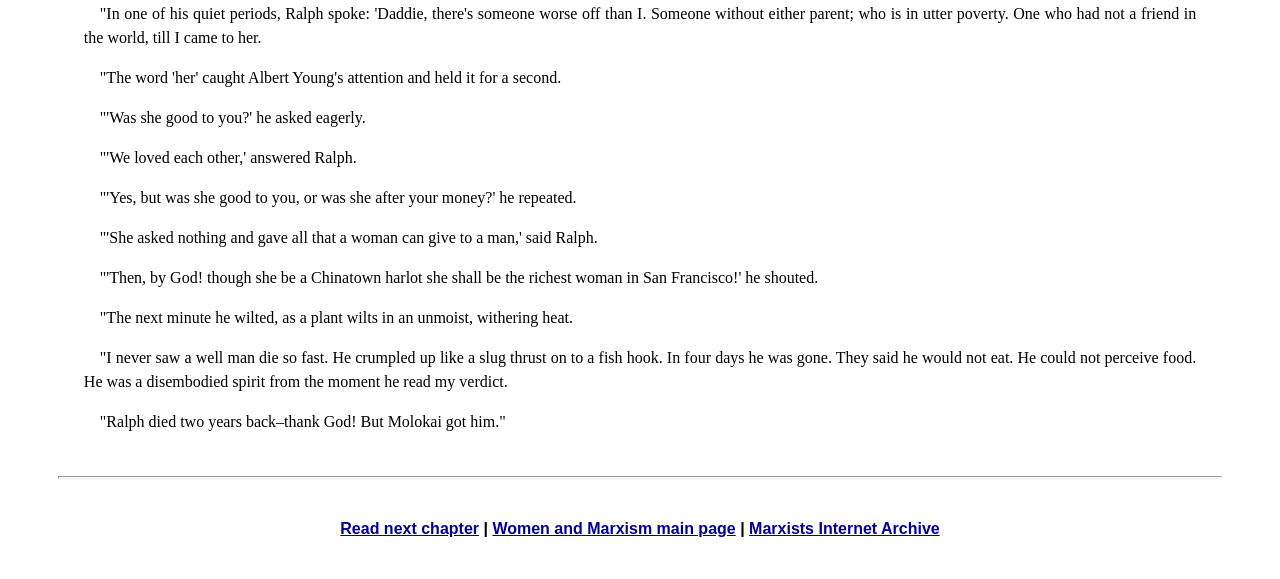What is the last sentence of the story?
Please answer the question with a single word or phrase, referencing the image.

Ralph died two years back–thank God! But Molokai got him.